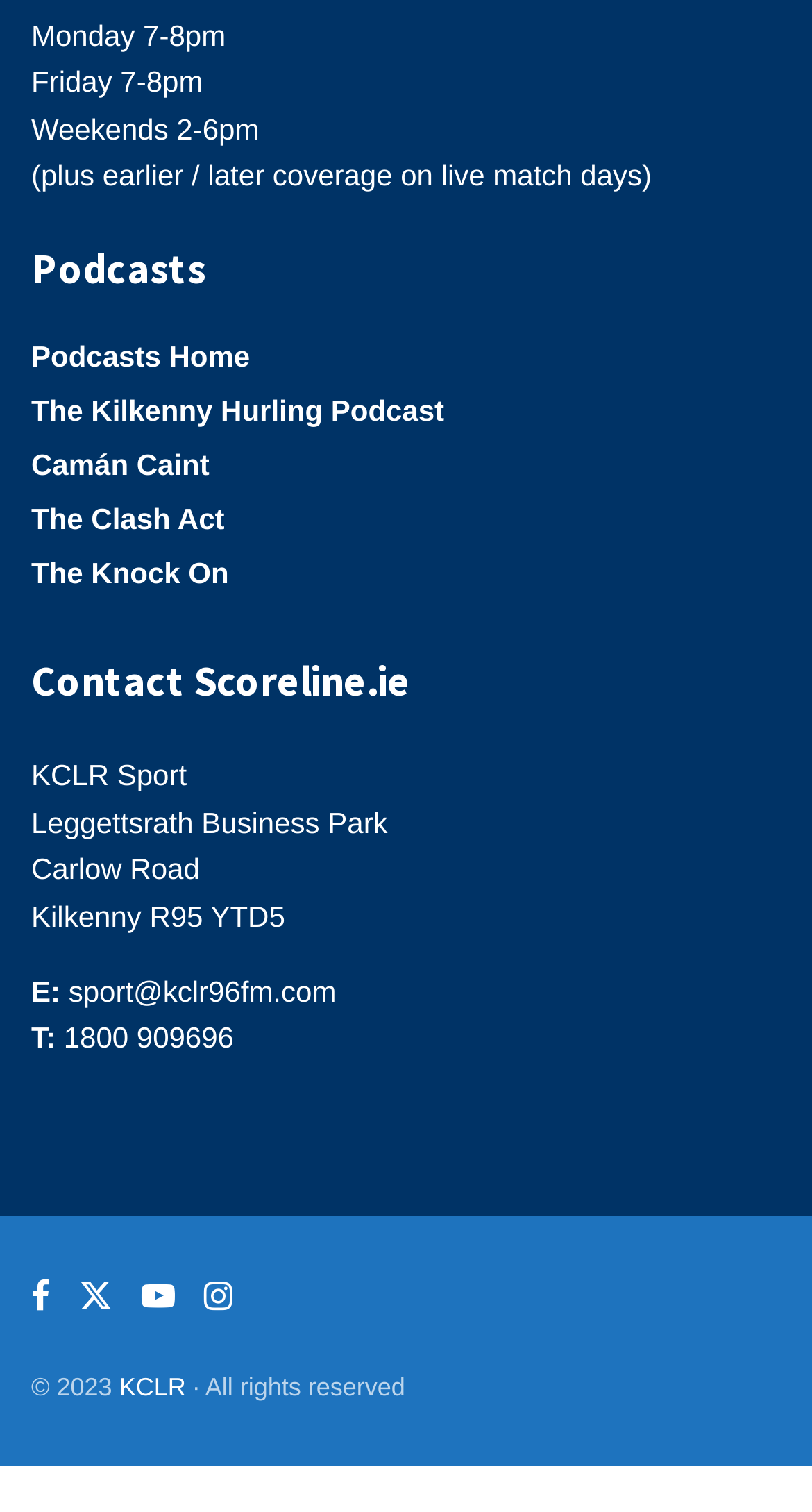What are the available podcast options?
Based on the image, provide a one-word or brief-phrase response.

Four